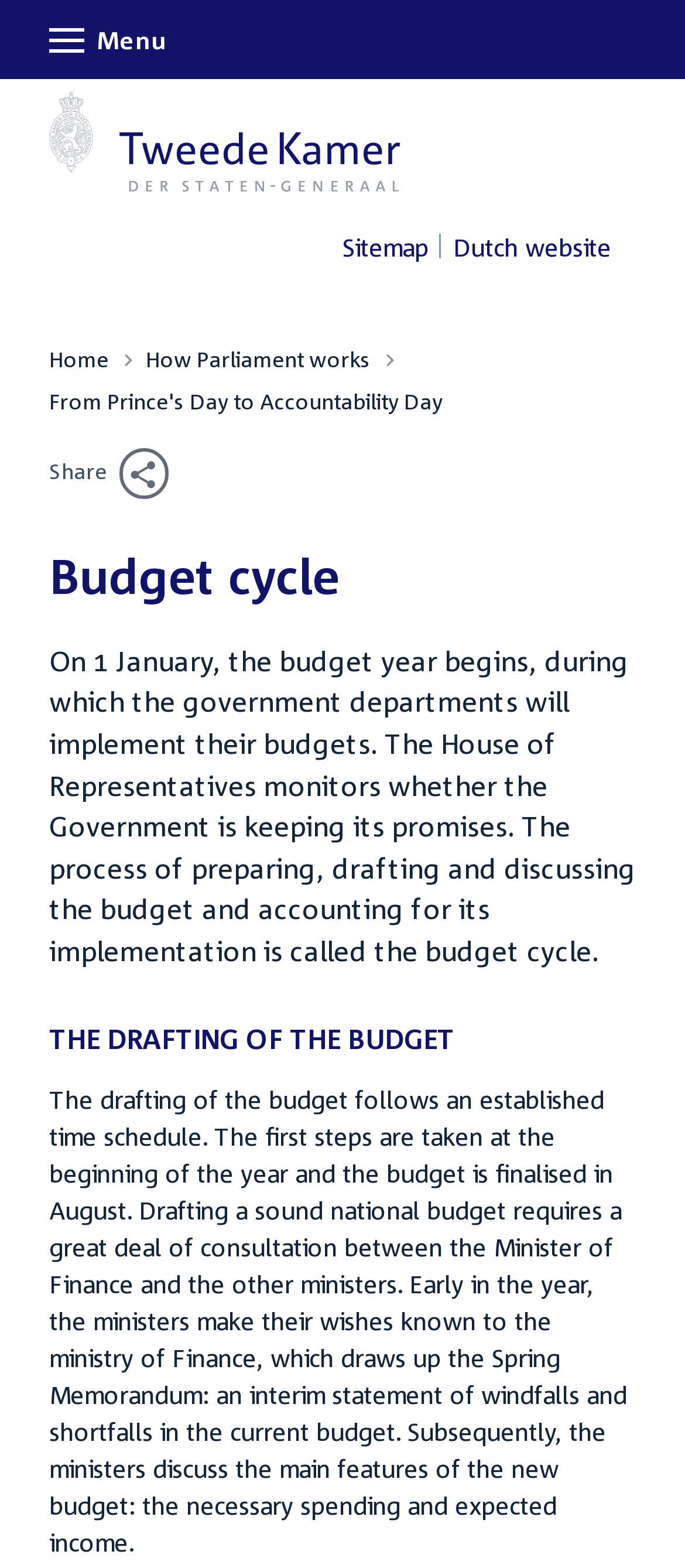Please provide the bounding box coordinates in the format (top-left x, top-left y, bottom-right x, bottom-right y). Remember, all values are floating point numbers between 0 and 1. What is the bounding box coordinate of the region described as: aria-label="Toggle navigation"

None